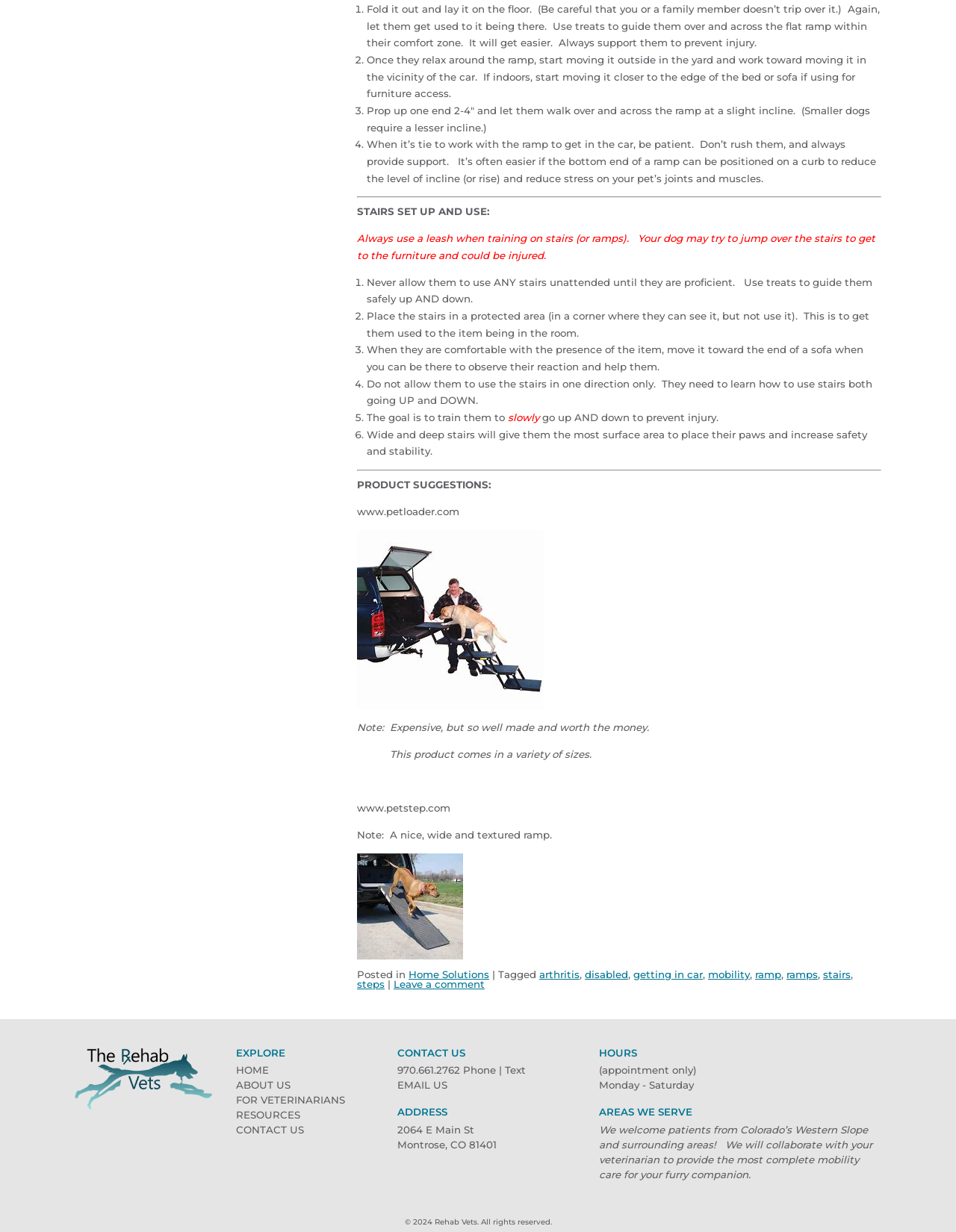Kindly provide the bounding box coordinates of the section you need to click on to fulfill the given instruction: "Click on 'ABOUT US'".

[0.247, 0.876, 0.304, 0.886]